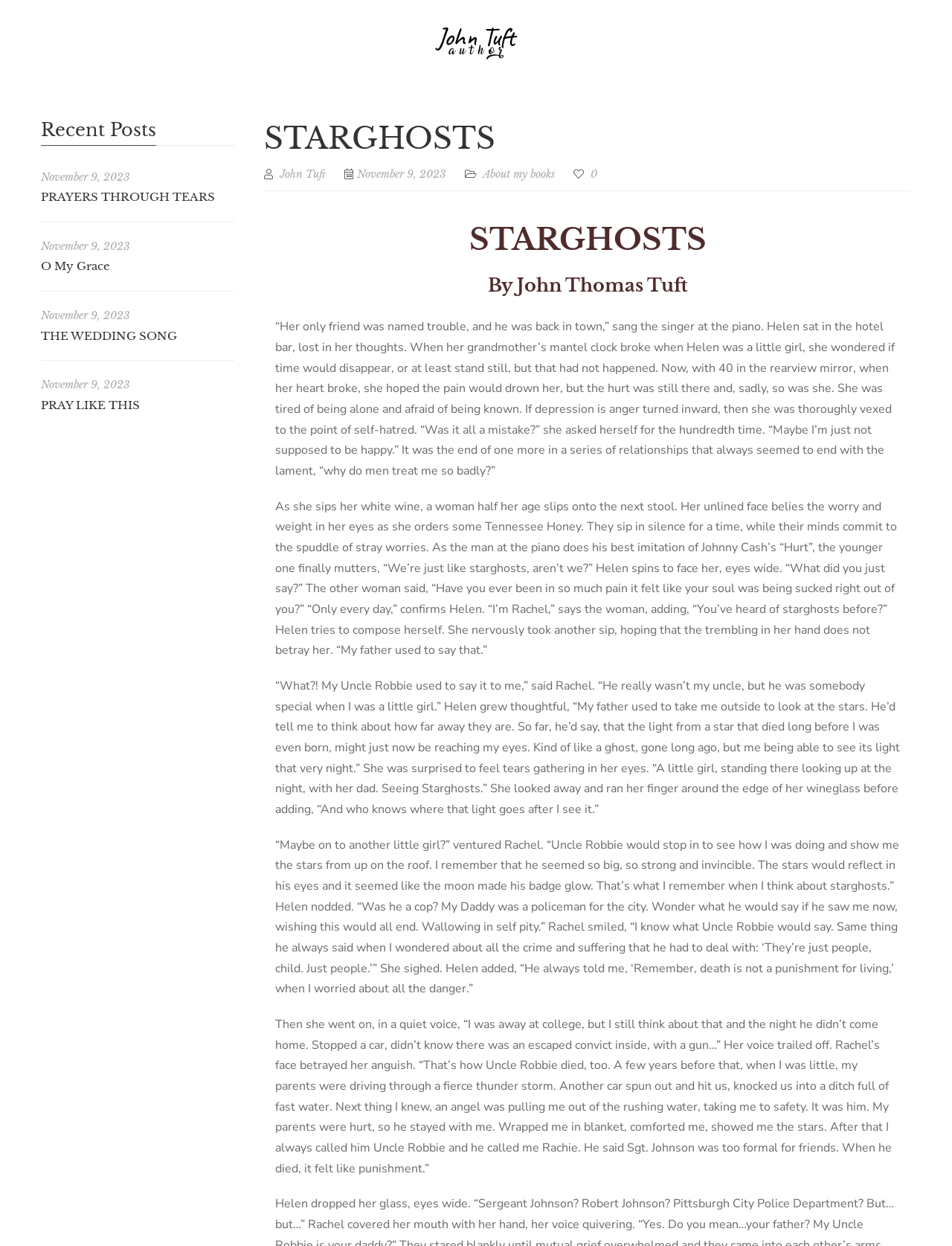Determine the bounding box coordinates of the element that should be clicked to execute the following command: "Check the date 'November 9, 2023'".

[0.277, 0.134, 0.342, 0.145]